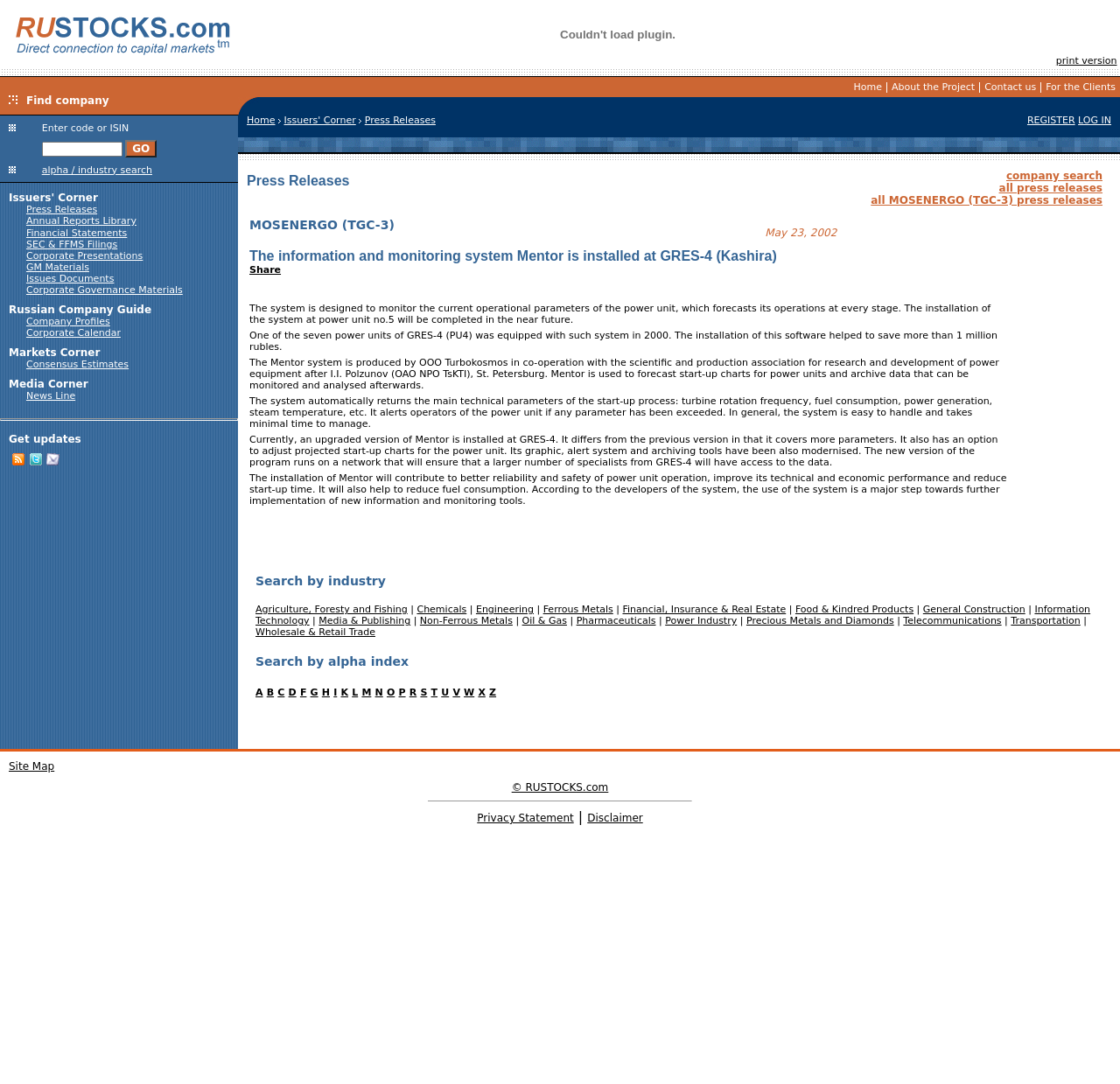Determine the bounding box coordinates of the section to be clicked to follow the instruction: "View Issuers' Corner". The coordinates should be given as four float numbers between 0 and 1, formatted as [left, top, right, bottom].

[0.008, 0.177, 0.087, 0.188]